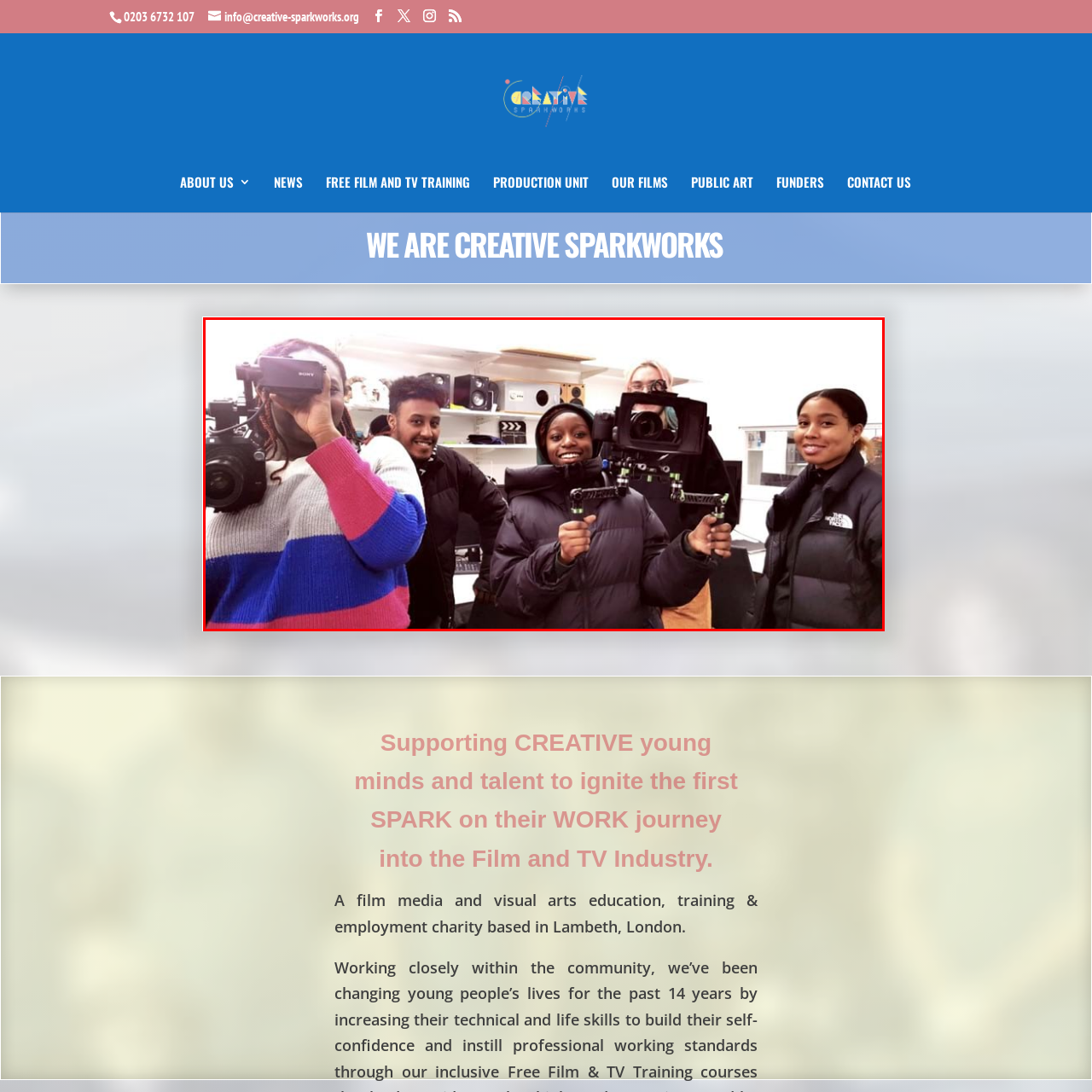Pay attention to the section outlined in red, What is on the shelves behind the group? 
Reply with a single word or phrase.

Audio equipment and film-related paraphernalia